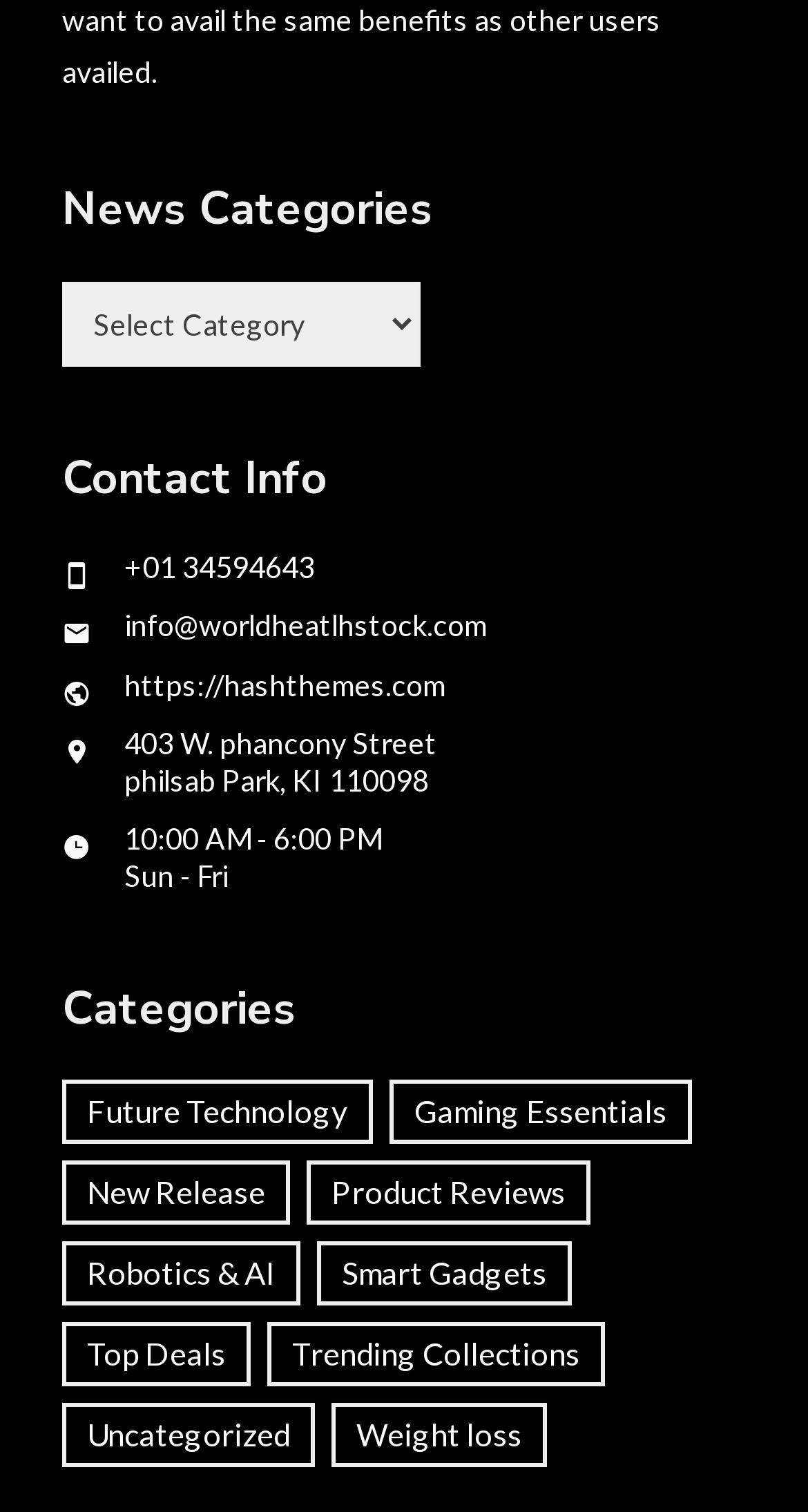Provide the bounding box coordinates of the section that needs to be clicked to accomplish the following instruction: "Get contact information."

[0.154, 0.364, 0.39, 0.387]